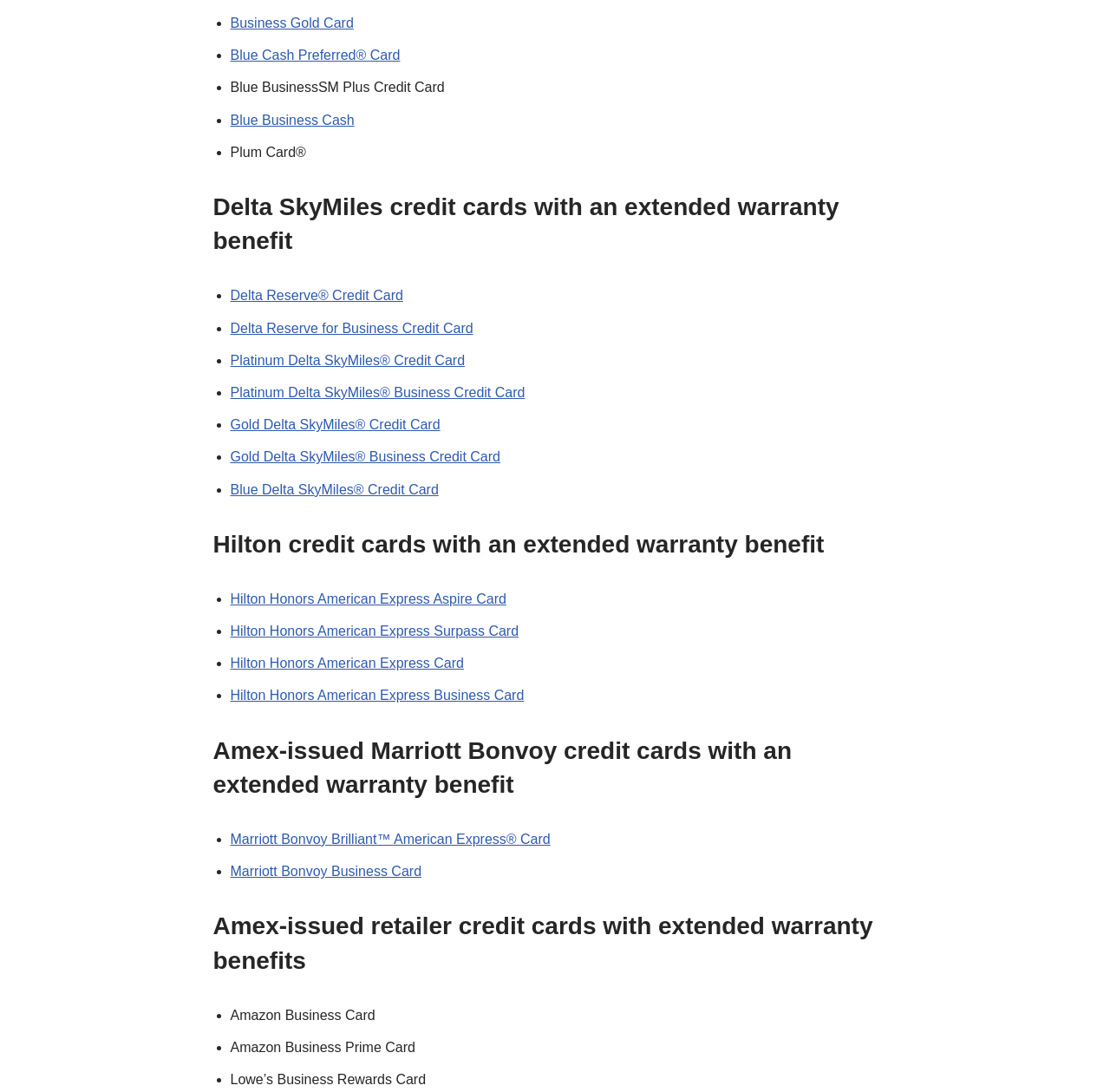What credit cards have an extended warranty benefit?
Please give a detailed and elaborate explanation in response to the question.

Based on the webpage, I can see that there are multiple sections dedicated to different credit cards with an extended warranty benefit. These sections include Delta SkyMiles credit cards, Hilton credit cards, Amex-issued Marriott Bonvoy credit cards, and Amex-issued retailer credit cards. Therefore, the answer is Delta, Hilton, Marriott, and retailer credit cards.